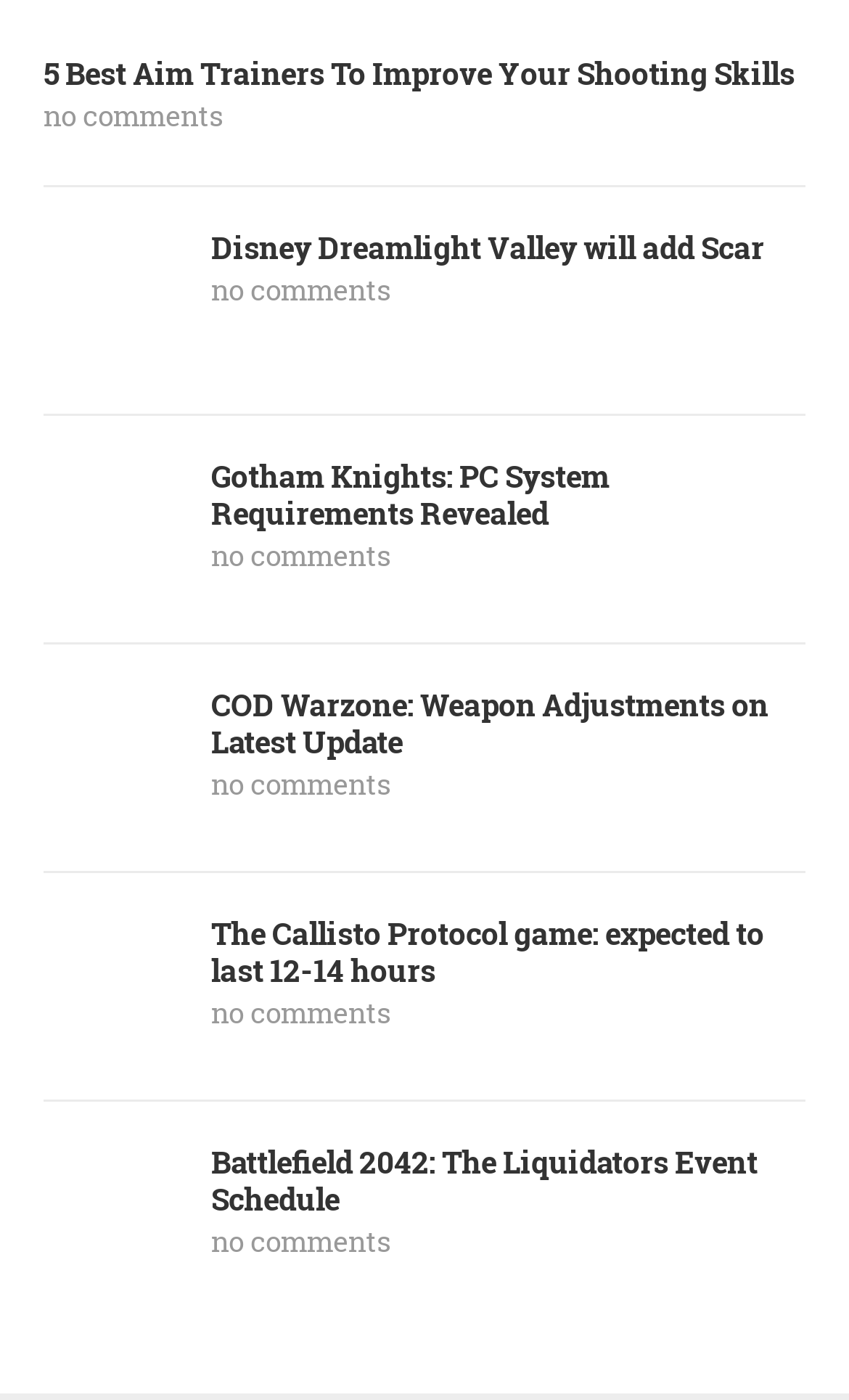Identify the bounding box coordinates for the element you need to click to achieve the following task: "View Disney Dreamlight Valley will add Scar article". The coordinates must be four float values ranging from 0 to 1, formatted as [left, top, right, bottom].

[0.051, 0.165, 0.949, 0.191]